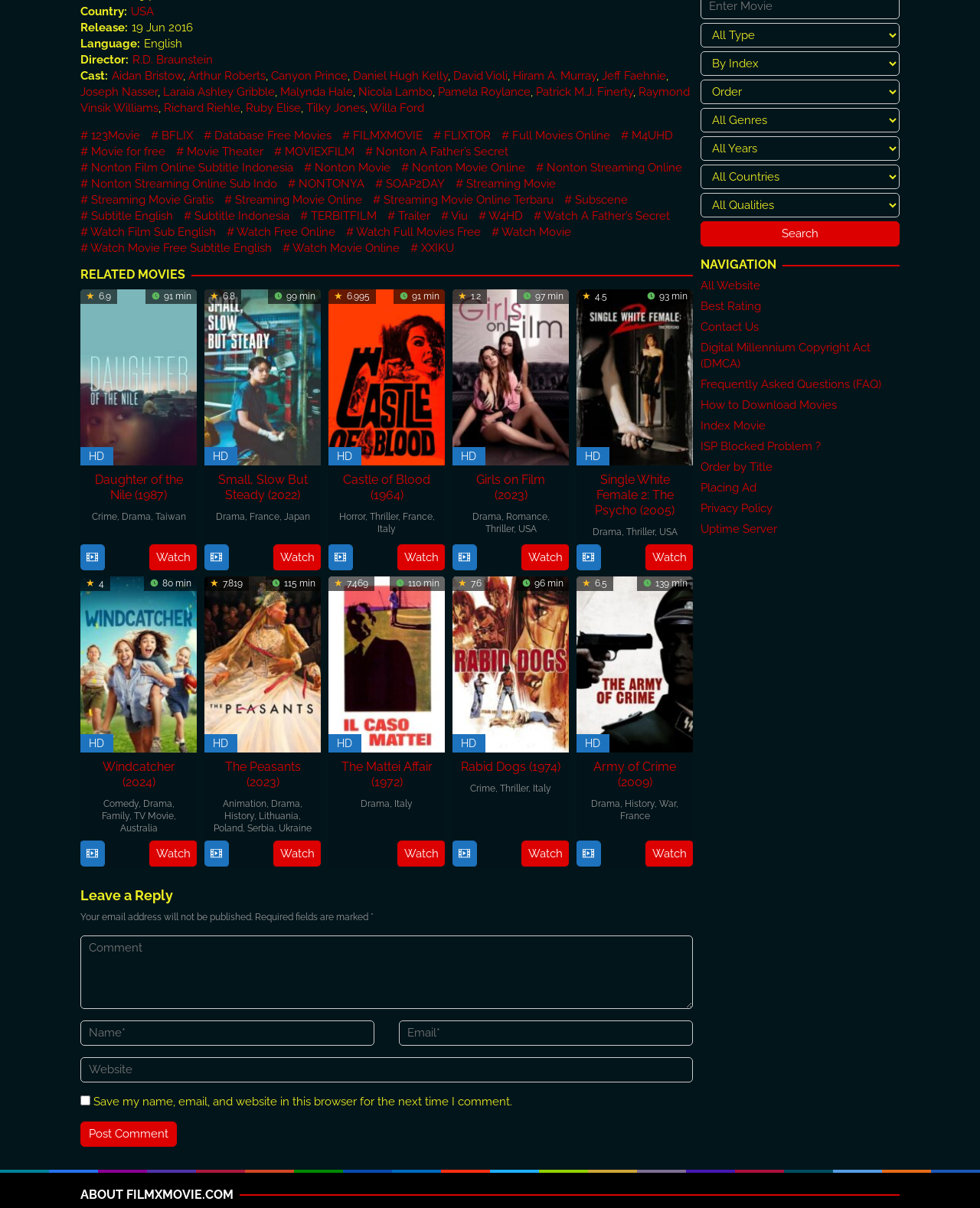What is the release date of the movie?
Based on the screenshot, respond with a single word or phrase.

19 Jun 2016